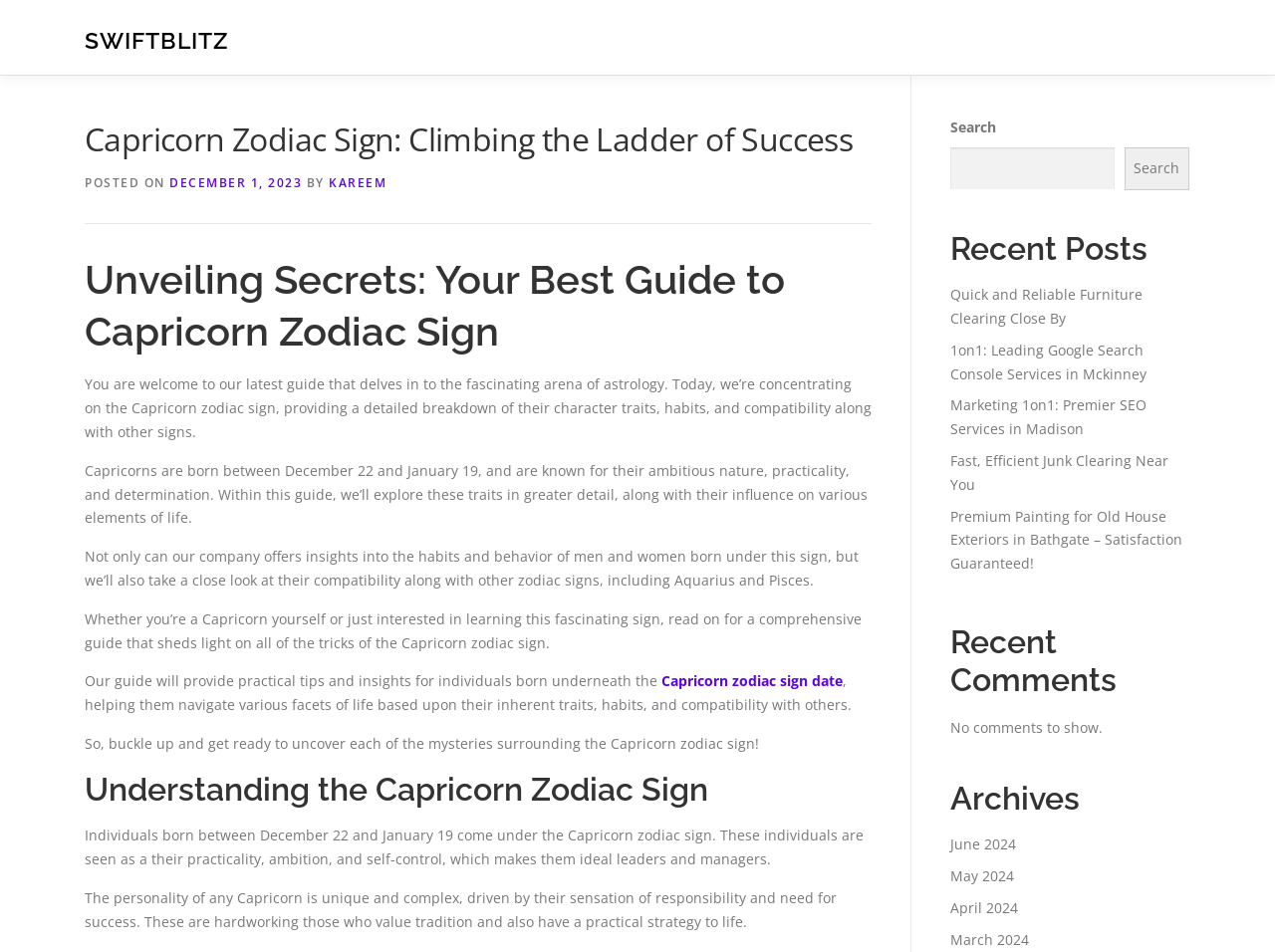Using the information in the image, give a comprehensive answer to the question: 
What is the birth date range of Capricorns?

The birth date range of Capricorns can be found in the post, where it is written 'Capricorns are born between December 22 and January 19'.